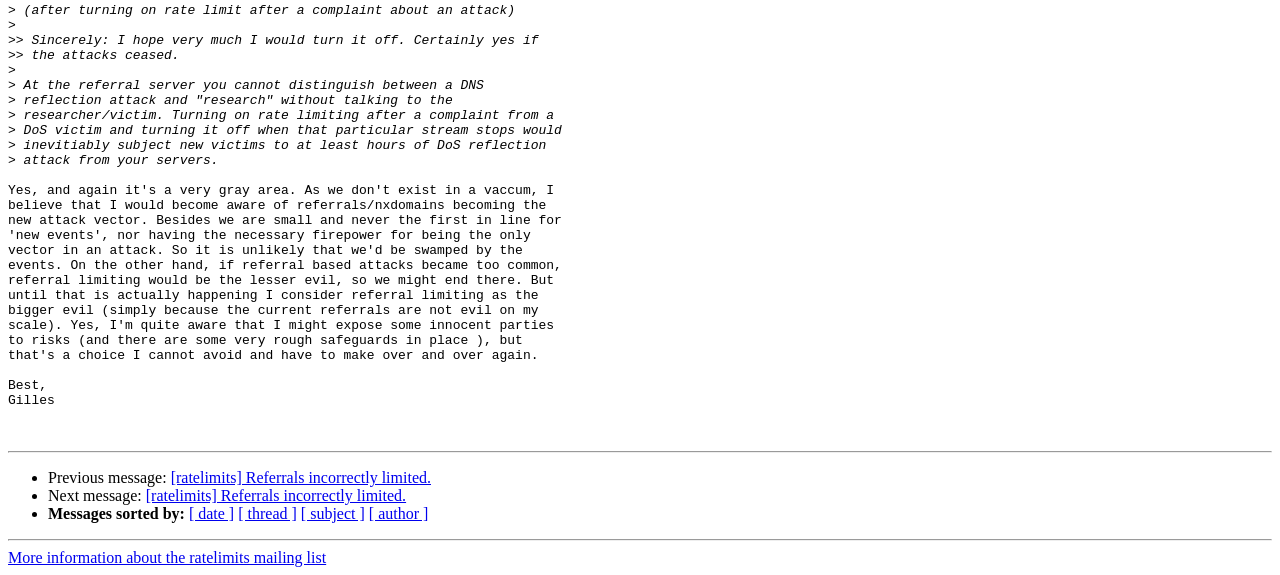Use a single word or phrase to answer the question:
What is the topic of the conversation?

Rate limiting